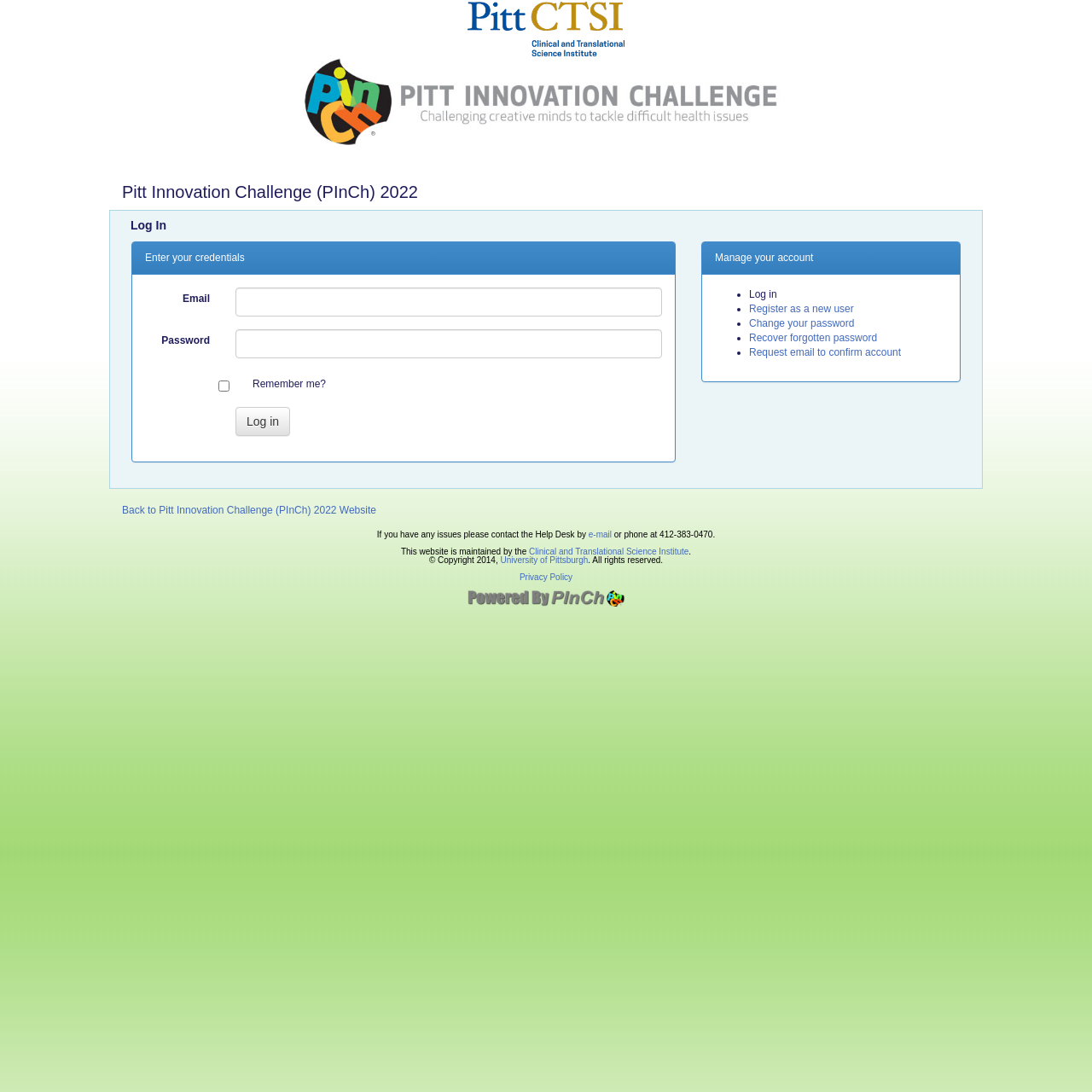How many links are there in the 'Manage your account' section?
Using the image, answer in one word or phrase.

4